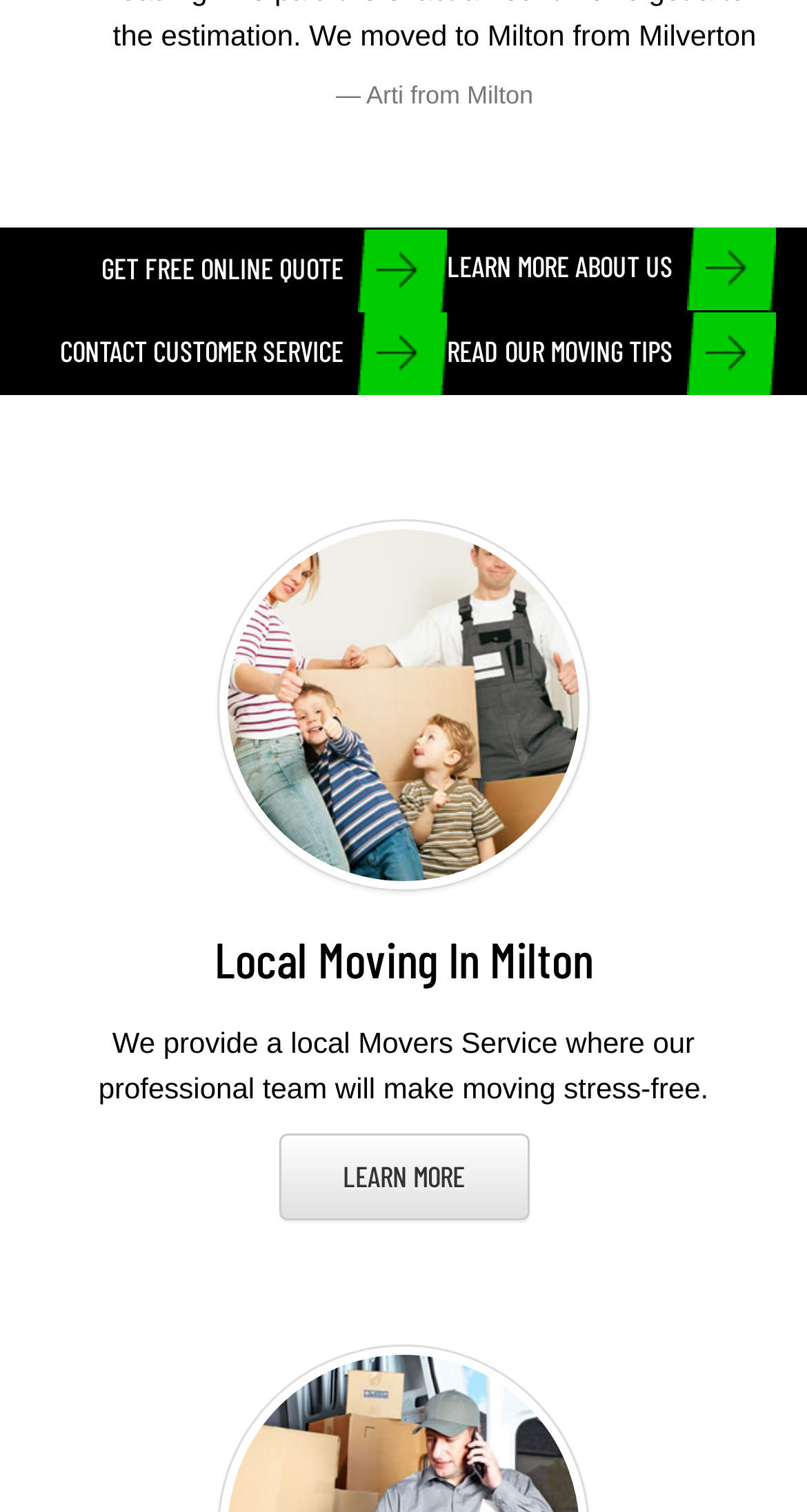Locate the UI element that matches the description Learn More in the webpage screenshot. Return the bounding box coordinates in the format (top-left x, top-left y, bottom-right x, bottom-right y), with values ranging from 0 to 1.

[0.345, 0.749, 0.655, 0.807]